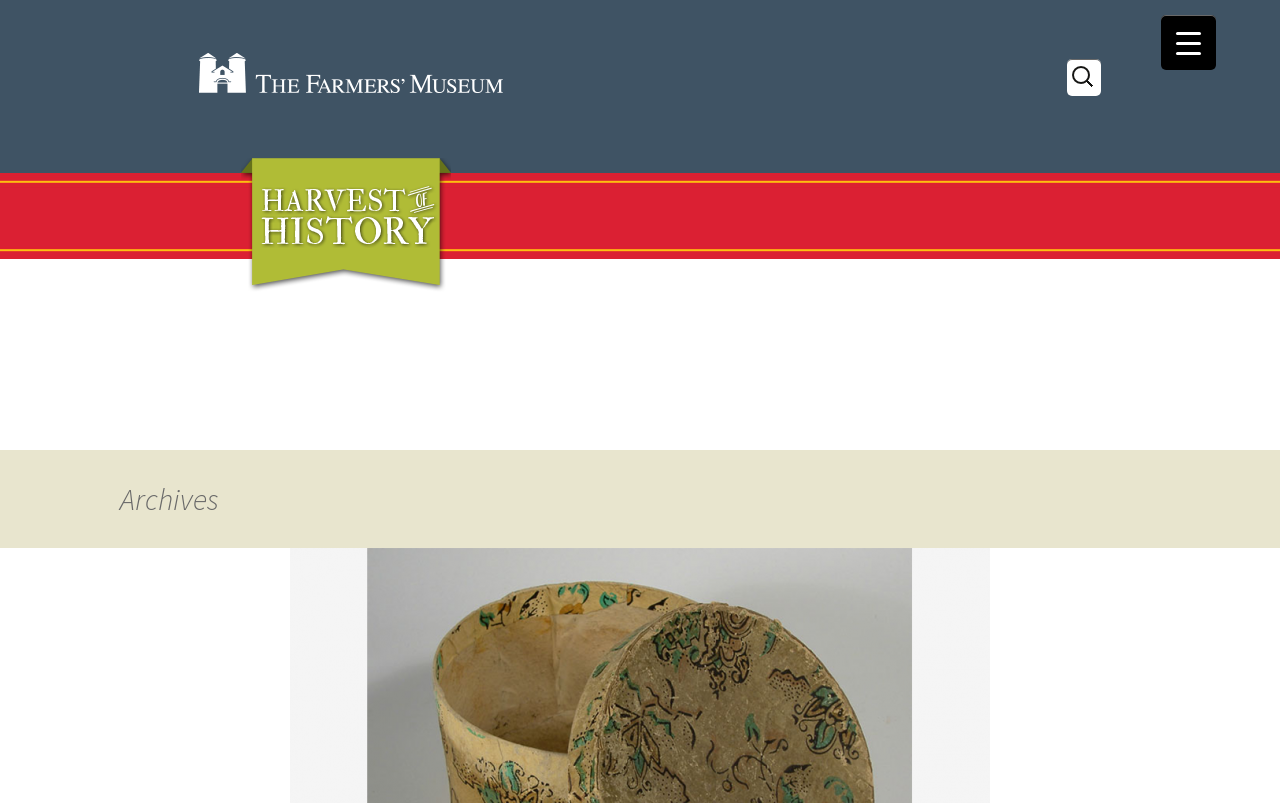Please provide a brief answer to the question using only one word or phrase: 
What is the purpose of the search box?

To search archives